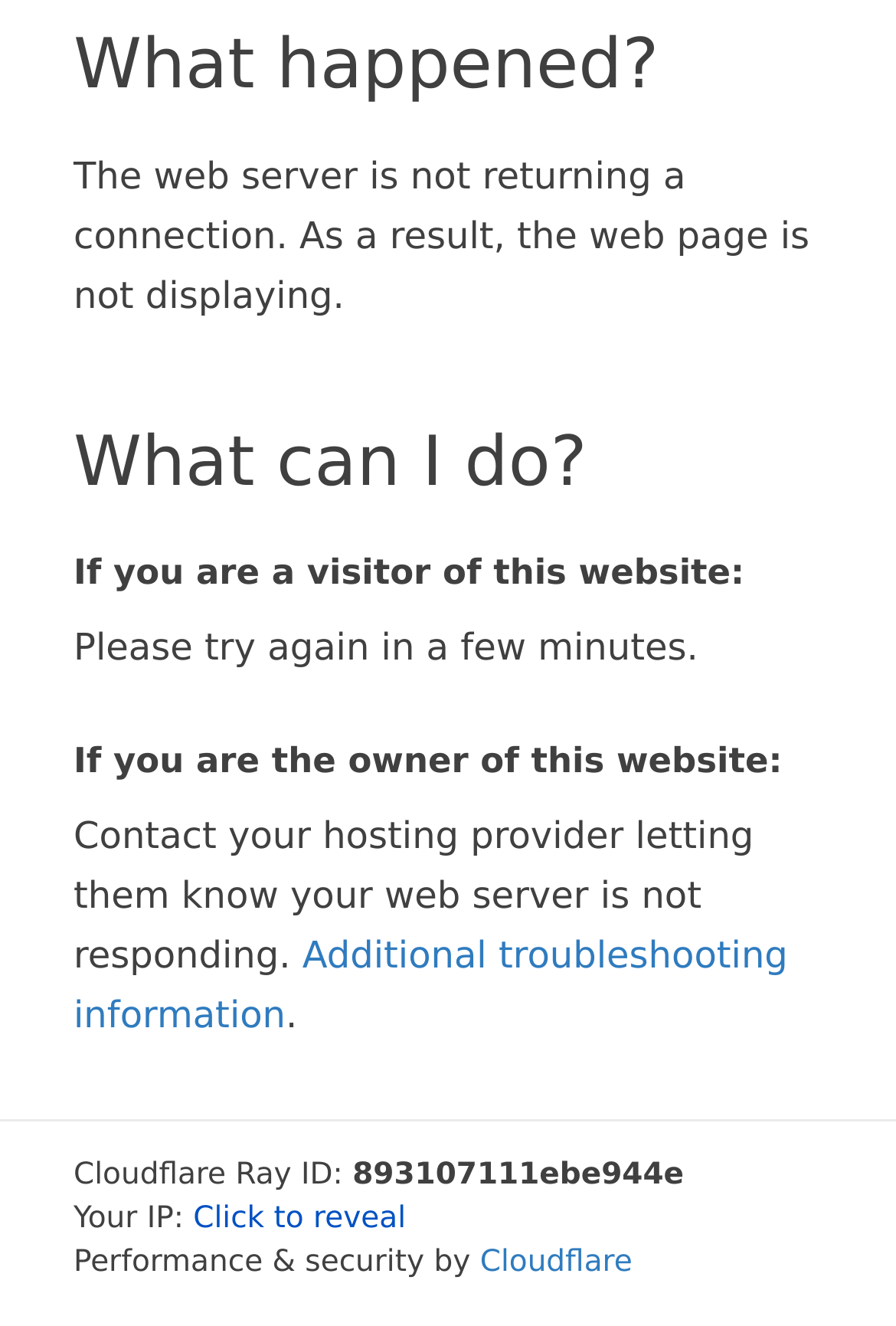Examine the image and give a thorough answer to the following question:
What is the reason for the webpage not displaying?

The webpage is not displaying because the web server is not returning a connection, as stated in the StaticText element with the text 'The web server is not returning a connection. As a result, the web page is not displaying.'